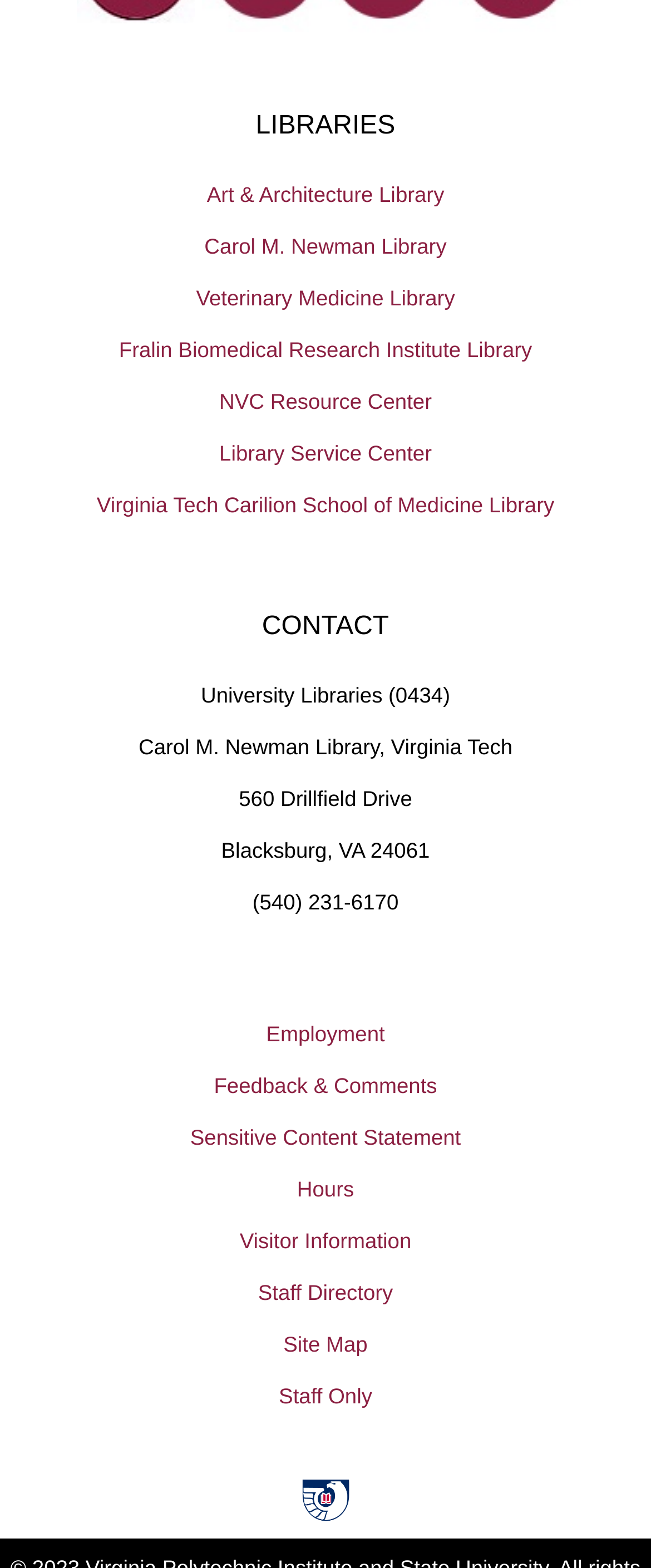Please find the bounding box coordinates of the element that must be clicked to perform the given instruction: "view contact information". The coordinates should be four float numbers from 0 to 1, i.e., [left, top, right, bottom].

[0.402, 0.389, 0.598, 0.409]